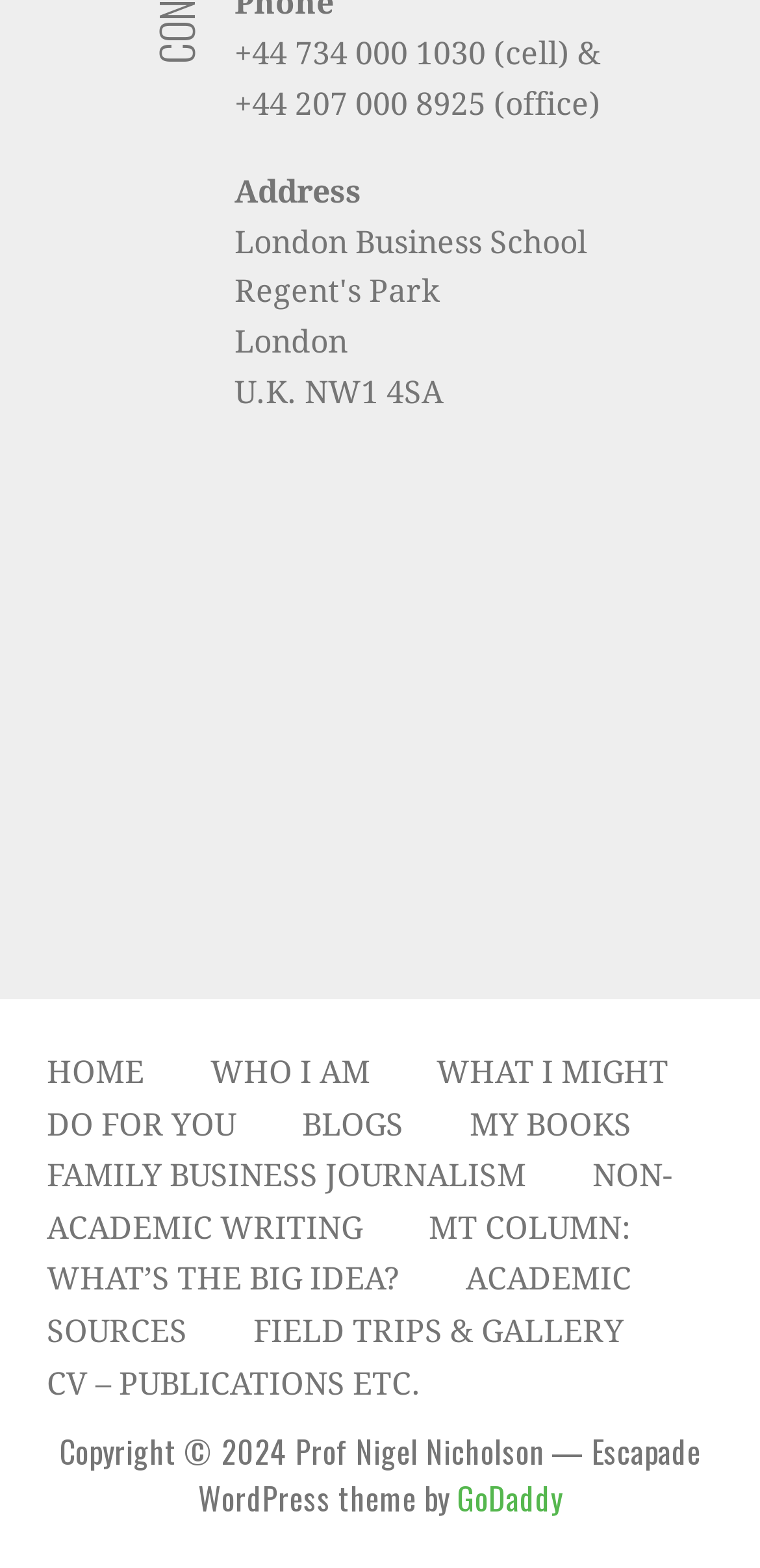Provide the bounding box coordinates of the area you need to click to execute the following instruction: "Click the 'Play' button".

None